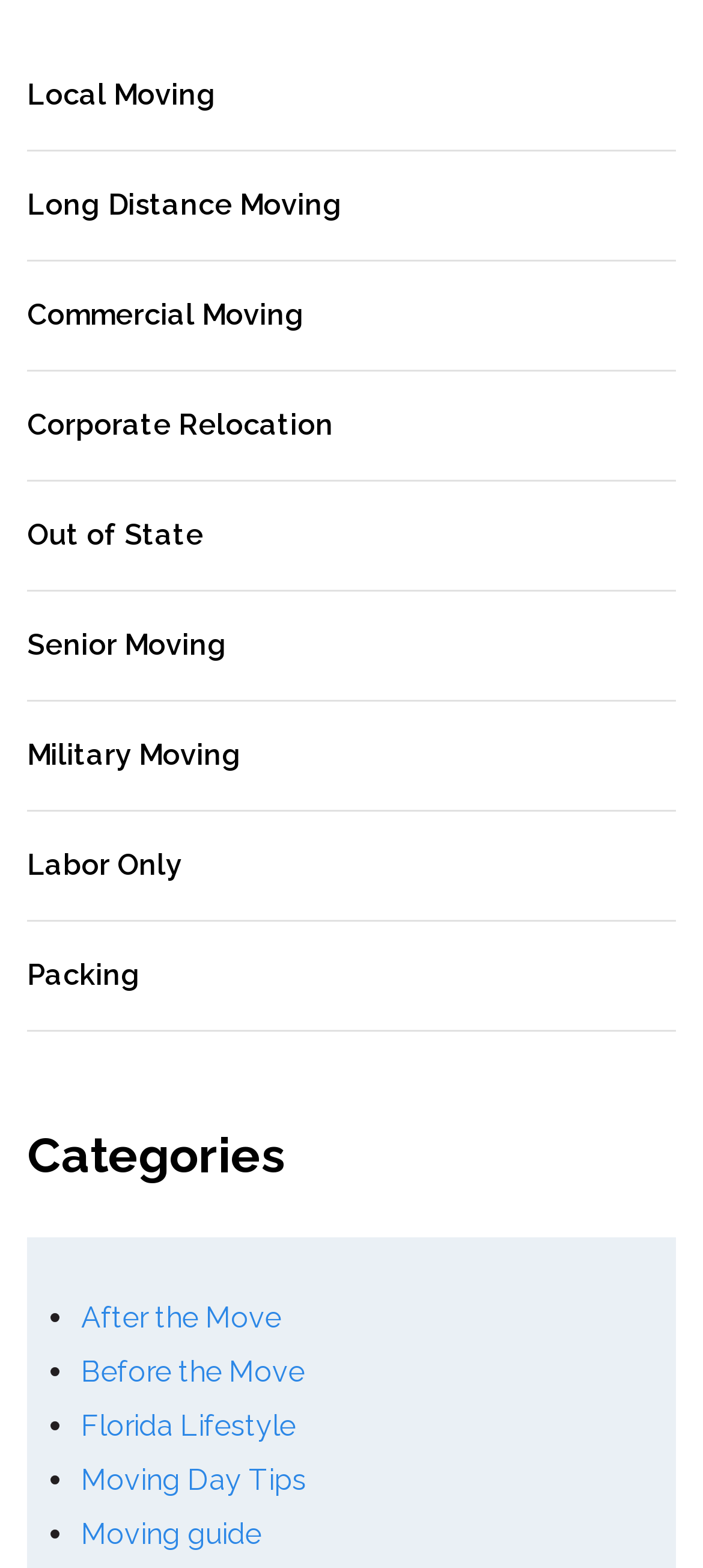What is the first moving service listed?
Respond with a short answer, either a single word or a phrase, based on the image.

Local Moving